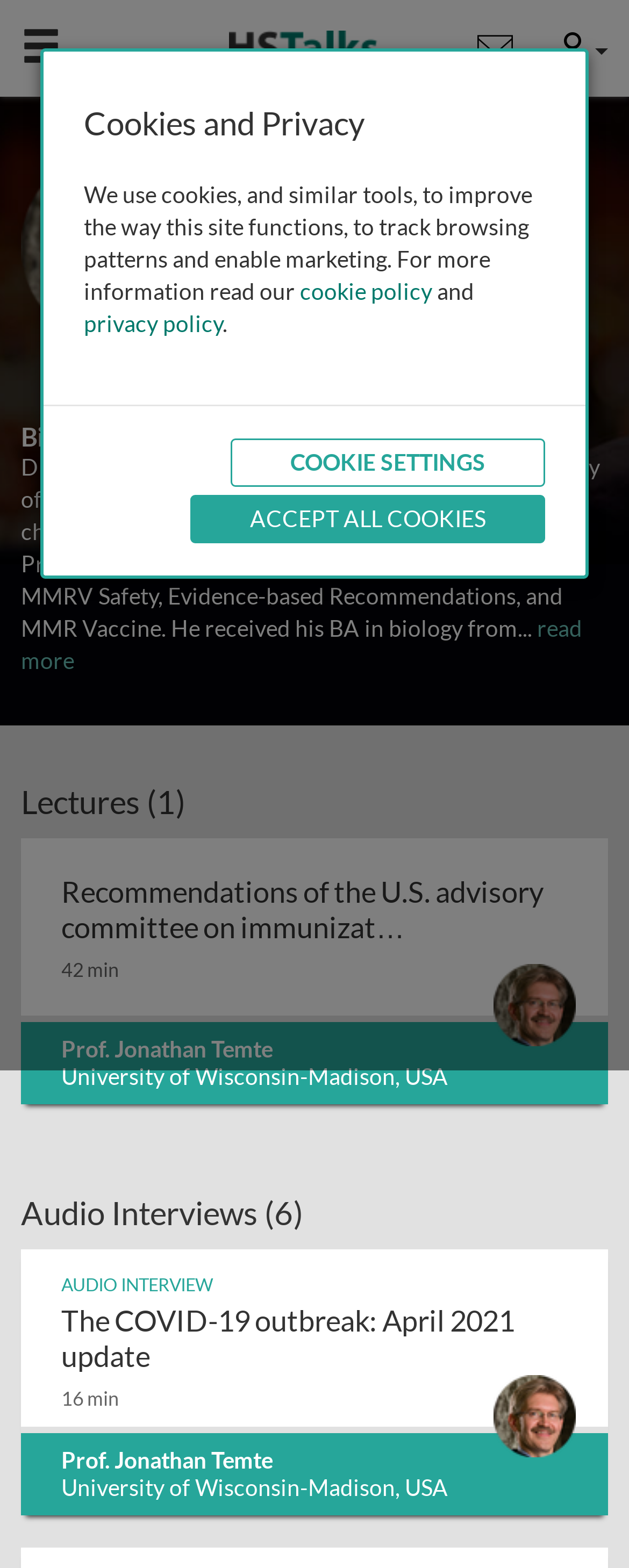How many audio interviews are listed on this page?
Answer the question in a detailed and comprehensive manner.

The number of audio interviews can be found in the heading element 'Audio Interviews (6)' which indicates that there are six audio interviews listed on this page.